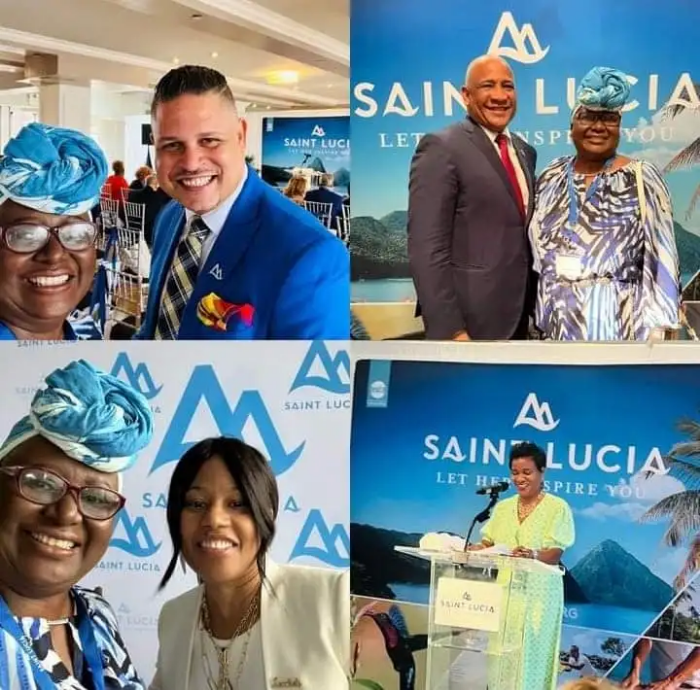What is the atmosphere of the event?
Kindly offer a detailed explanation using the data available in the image.

The image conveys a festive atmosphere, with participants dressed in vivid colors and patterns, and a sense of warmth and connection among the individuals depicted in the collage.